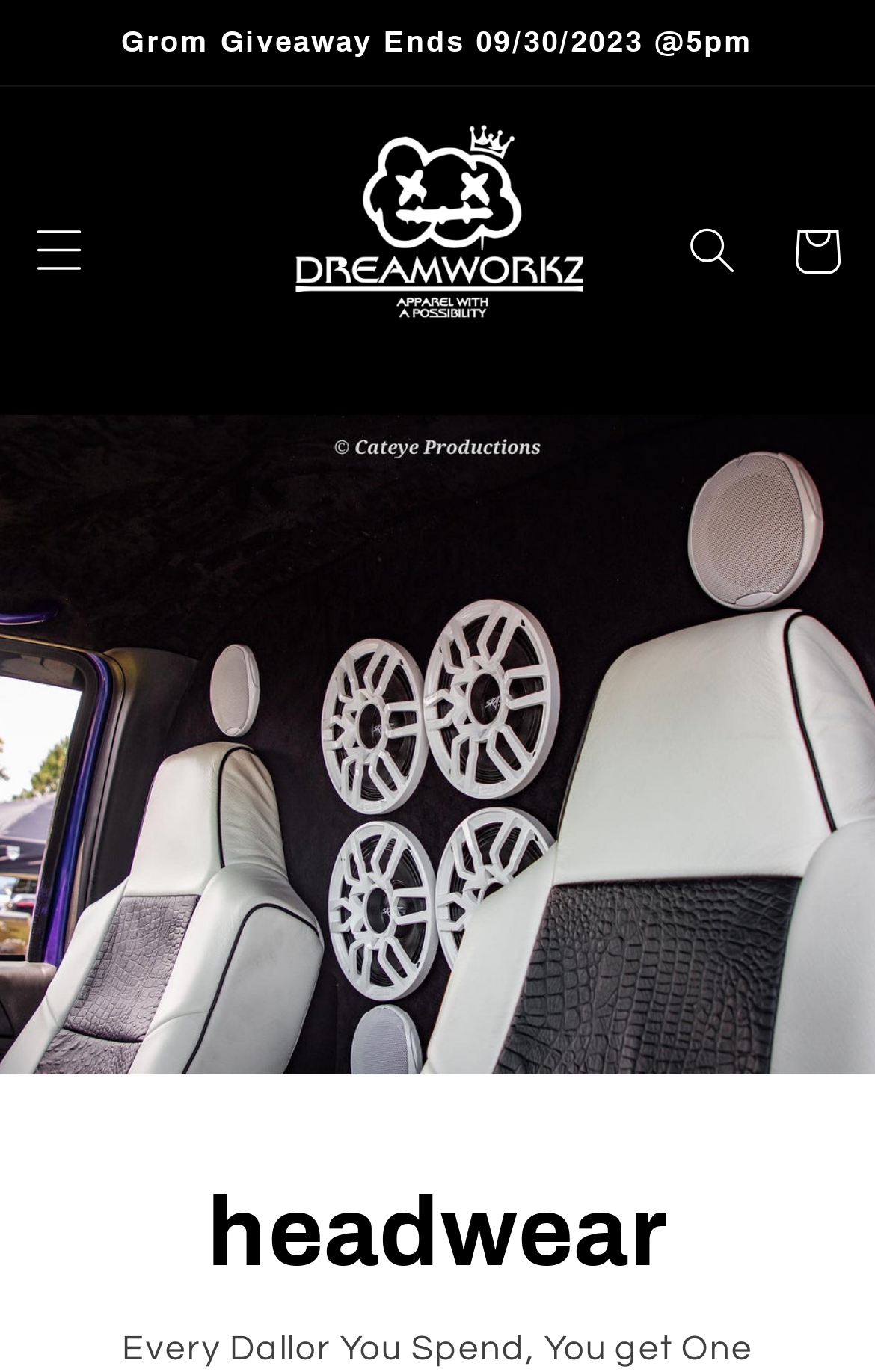What is the text of the heading in the bottom region?
Give a detailed explanation using the information visible in the image.

I found the text of the heading by looking at the bottom region of the webpage and finding the heading element with the text 'headwear'. This element is a child of the link element with the text 'Cart'.